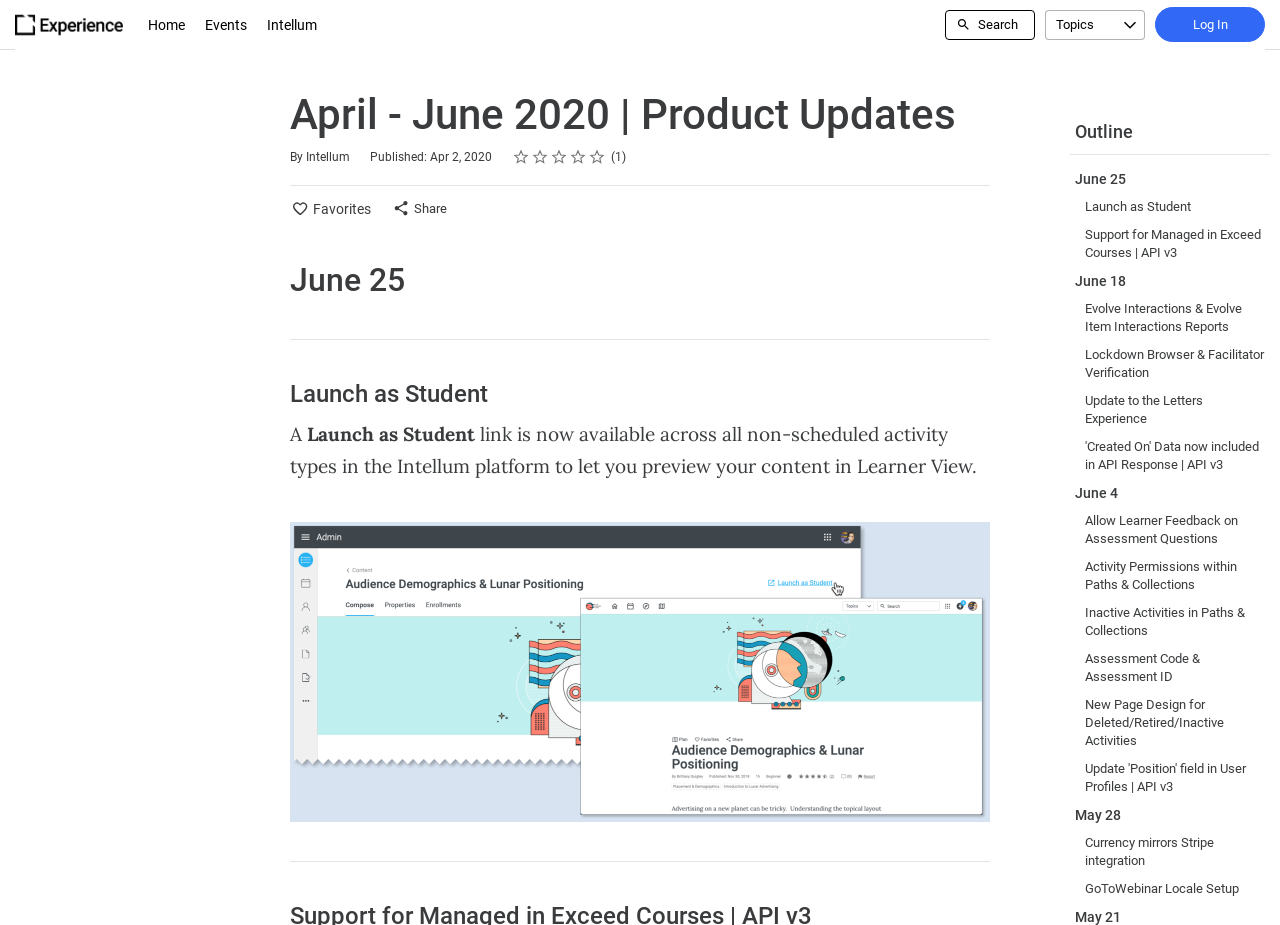From the element description: "June 25", extract the bounding box coordinates of the UI element. The coordinates should be expressed as four float numbers between 0 and 1, in the order [left, top, right, bottom].

[0.836, 0.178, 0.884, 0.209]